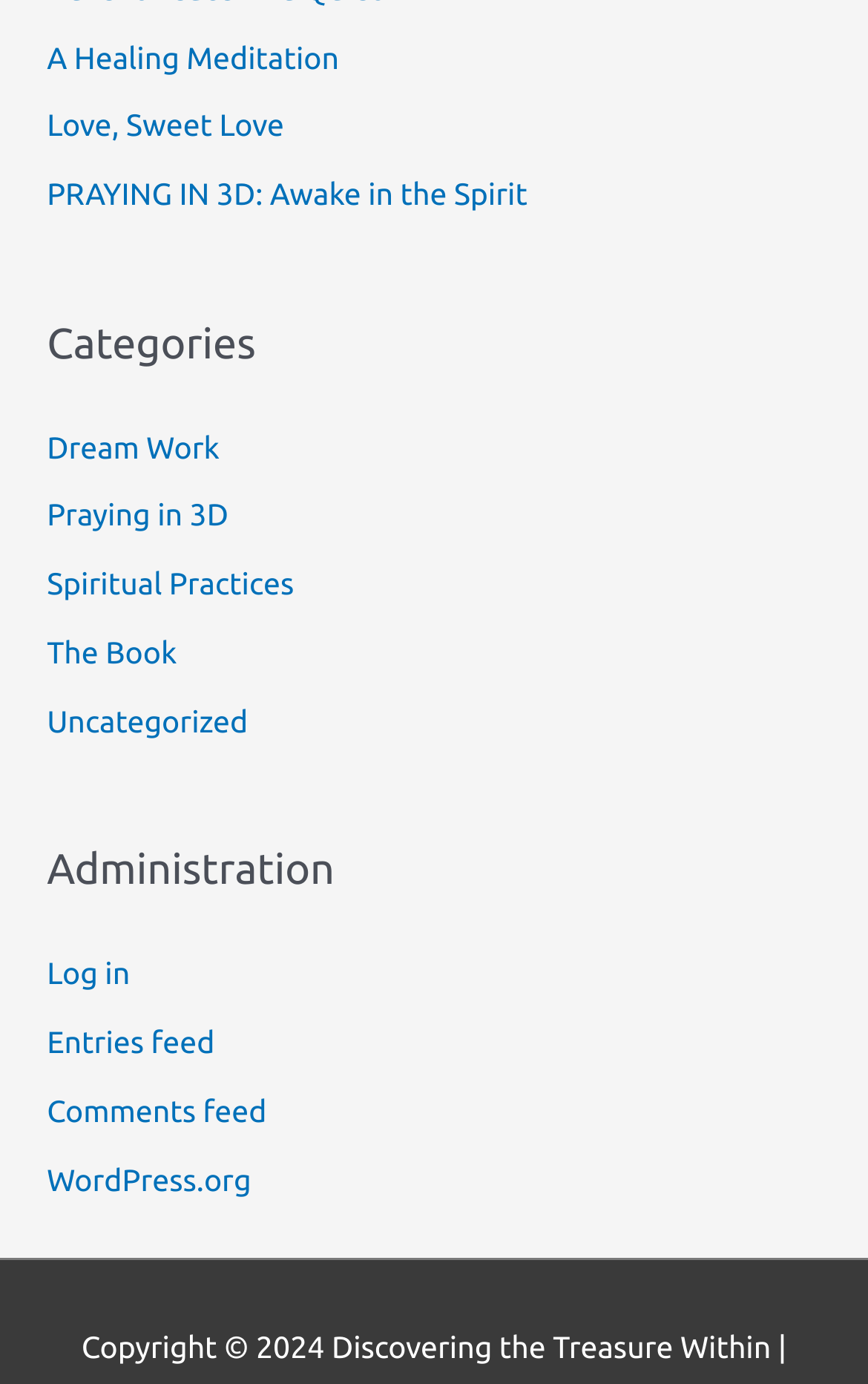Bounding box coordinates are given in the format (top-left x, top-left y, bottom-right x, bottom-right y). All values should be floating point numbers between 0 and 1. Provide the bounding box coordinate for the UI element described as: visit our main web site

None